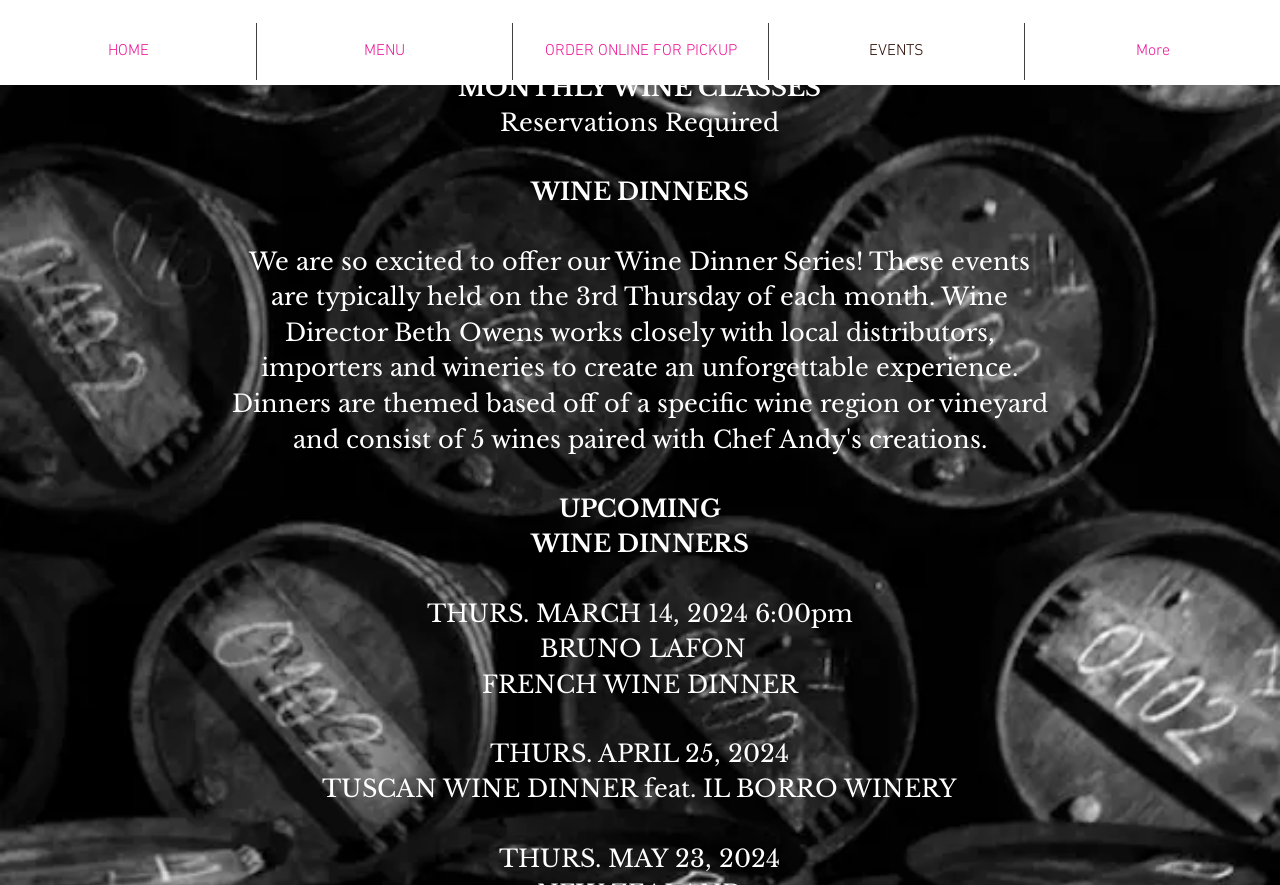Generate a comprehensive description of the webpage content.

The webpage is about events at Rosie Food & Wine. At the top, there is a navigation bar with five links: "HOME", "MENU", "ORDER ONLINE FOR PICKUP", "EVENTS", and "More". 

Below the navigation bar, there is a social media iframe on the left side, taking up about 3% of the screen width. 

The main content of the page is focused on wine classes and dinners. There is a heading that announces monthly wine classes, which require reservations. The text explains that wine director Beth Owens works with local distributors, importers, and wineries to create an unforgettable experience. 

Below this introduction, there are upcoming wine dinner events listed. The first event is on Thursday, March 14, 2024, at 6:00 pm. The following events are listed, including a French wine dinner on Thursday, April 25, 2024, a Tuscan wine dinner featuring Il Borro Winery, and another event on Thursday, May 23, 2024. Each event is announced with a heading, and they are stacked vertically, taking up most of the screen.